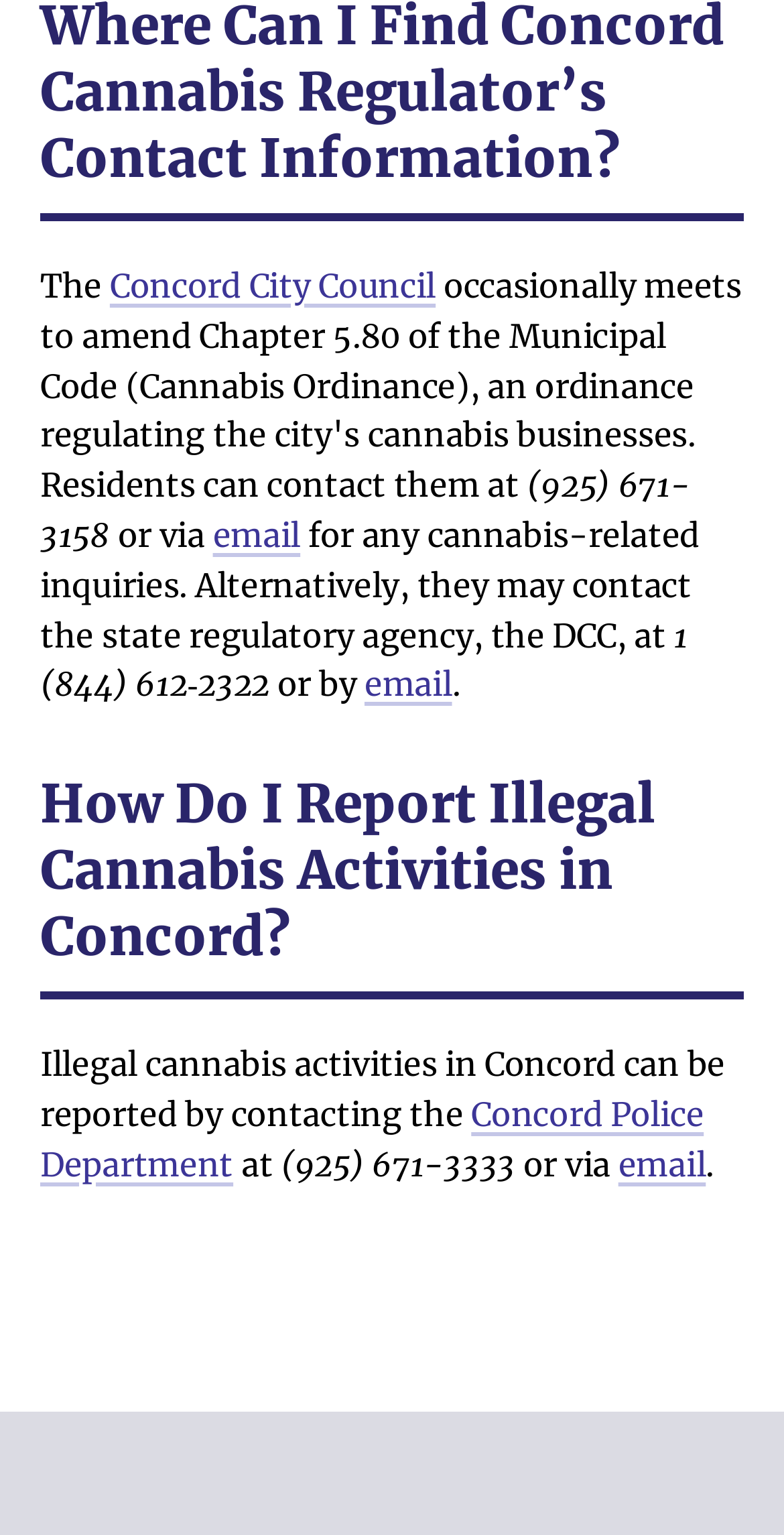Identify the bounding box coordinates of the clickable section necessary to follow the following instruction: "Contact the Concord Police Department". The coordinates should be presented as four float numbers from 0 to 1, i.e., [left, top, right, bottom].

[0.051, 0.713, 0.898, 0.771]